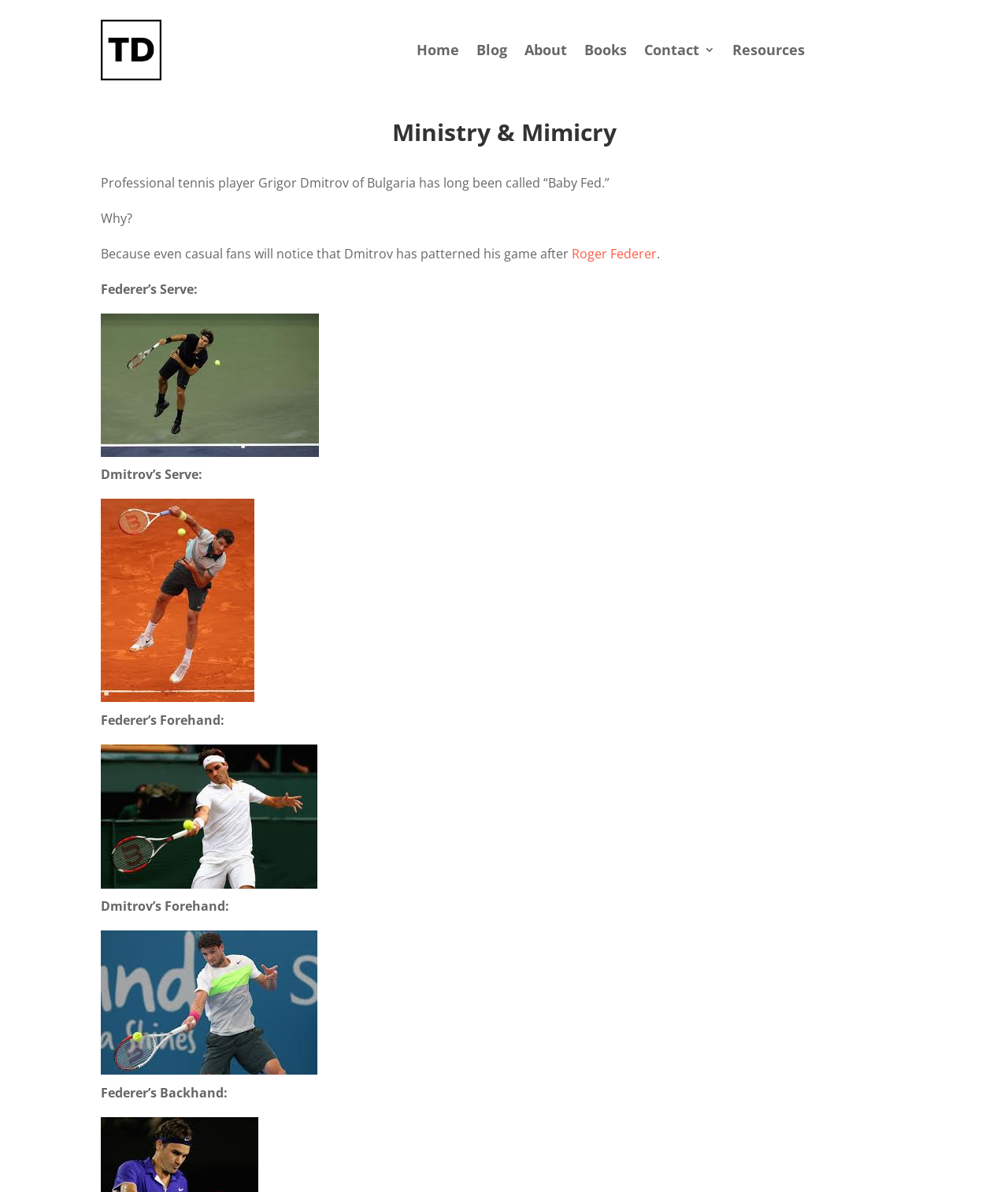Utilize the details in the image to give a detailed response to the question: What is the name of the tennis player that Dmitrov has patterned his game after?

The answer can be found in the link element with the text 'Roger Federer' which is mentioned in the context of Dmitrov patterning his game after him.